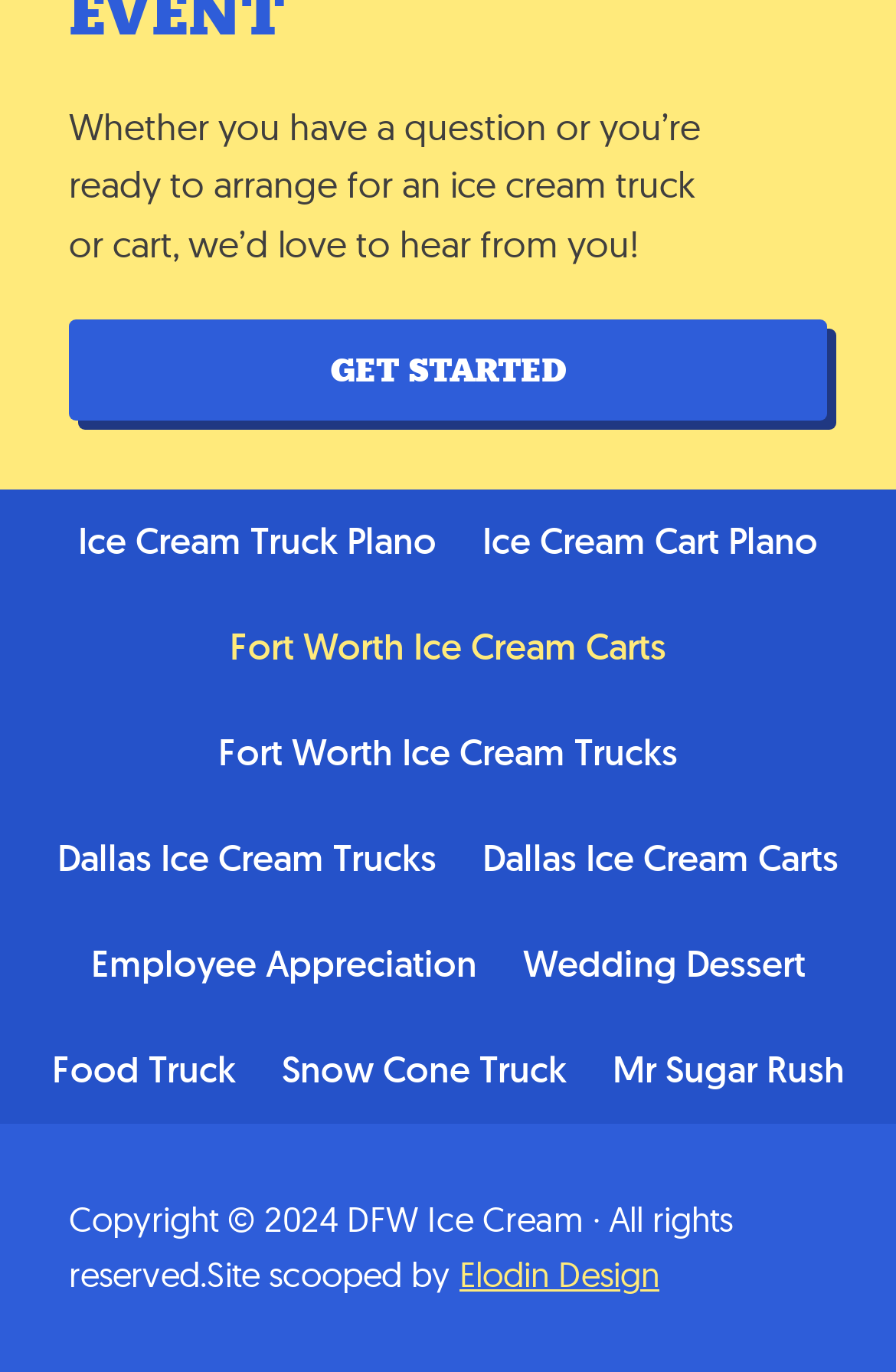Identify the bounding box coordinates of the specific part of the webpage to click to complete this instruction: "Click on GET STARTED".

[0.077, 0.234, 0.923, 0.307]